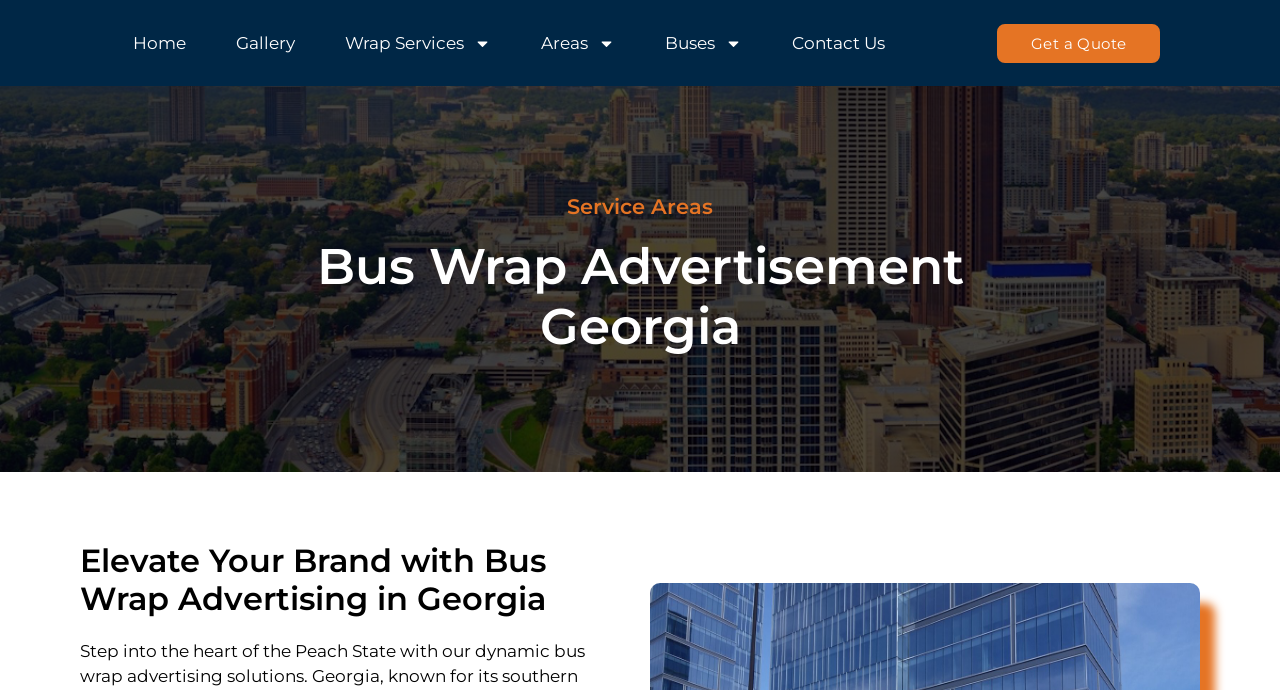How many images are in the navigation menu?
Provide a detailed and extensive answer to the question.

I can see that there are three images in the navigation menu, each corresponding to a dropdown menu item: 'Wrap Services', 'Areas', and 'Buses'.